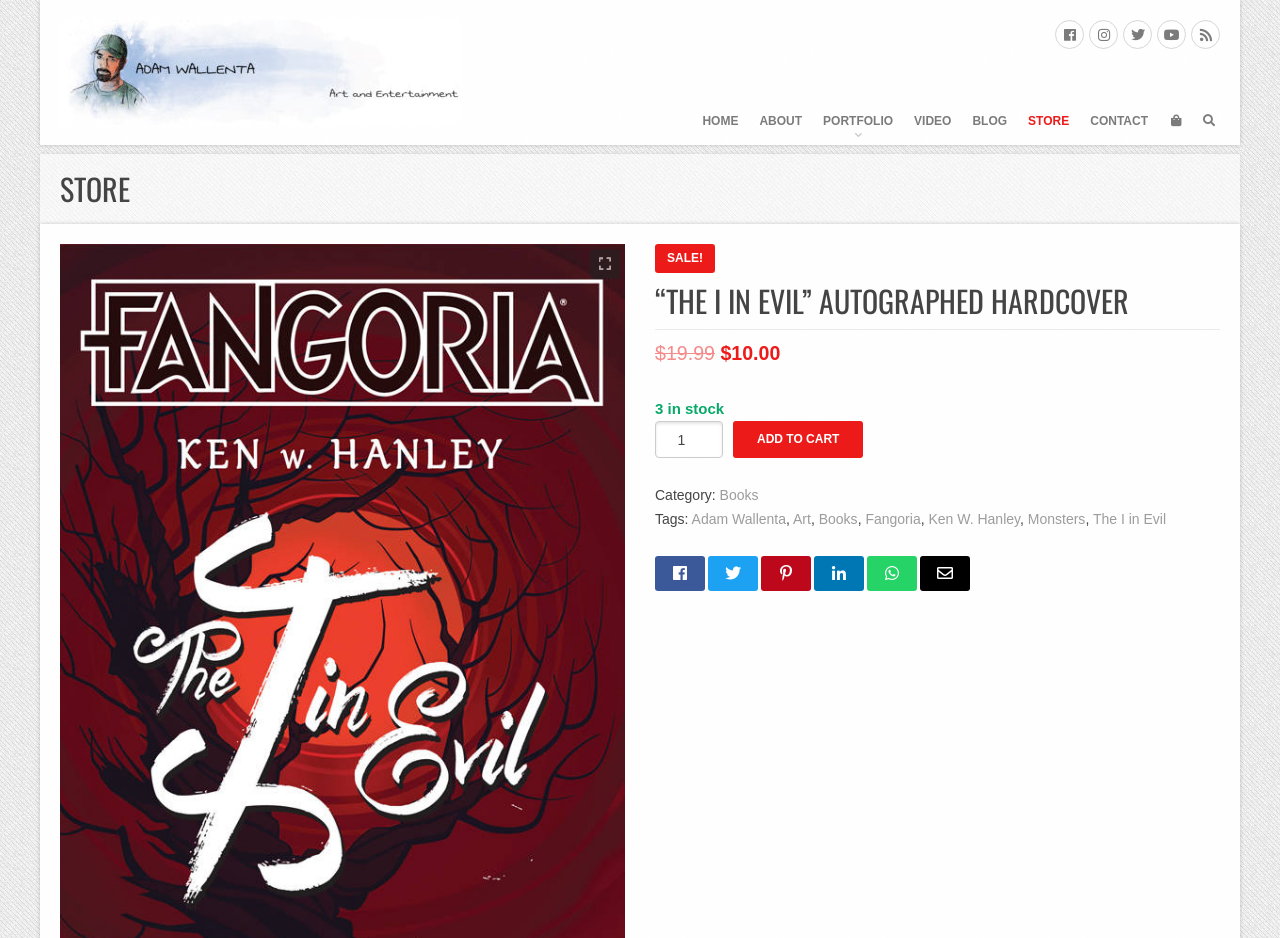Answer briefly with one word or phrase:
How many items are in stock?

3